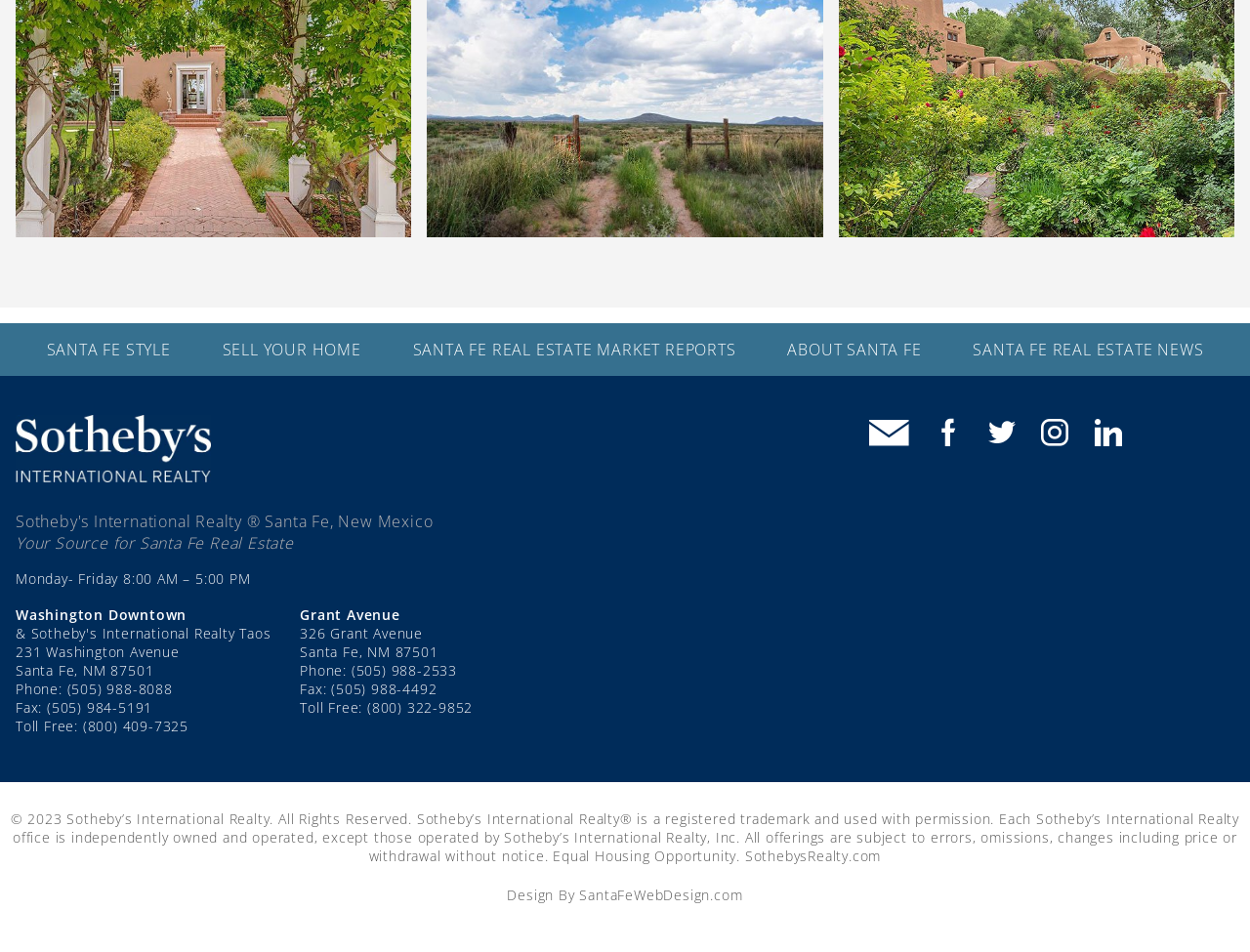Find the bounding box coordinates corresponding to the UI element with the description: "SANTA FE Real Estate News". The coordinates should be formatted as [left, top, right, bottom], with values as floats between 0 and 1.

[0.778, 0.356, 0.963, 0.379]